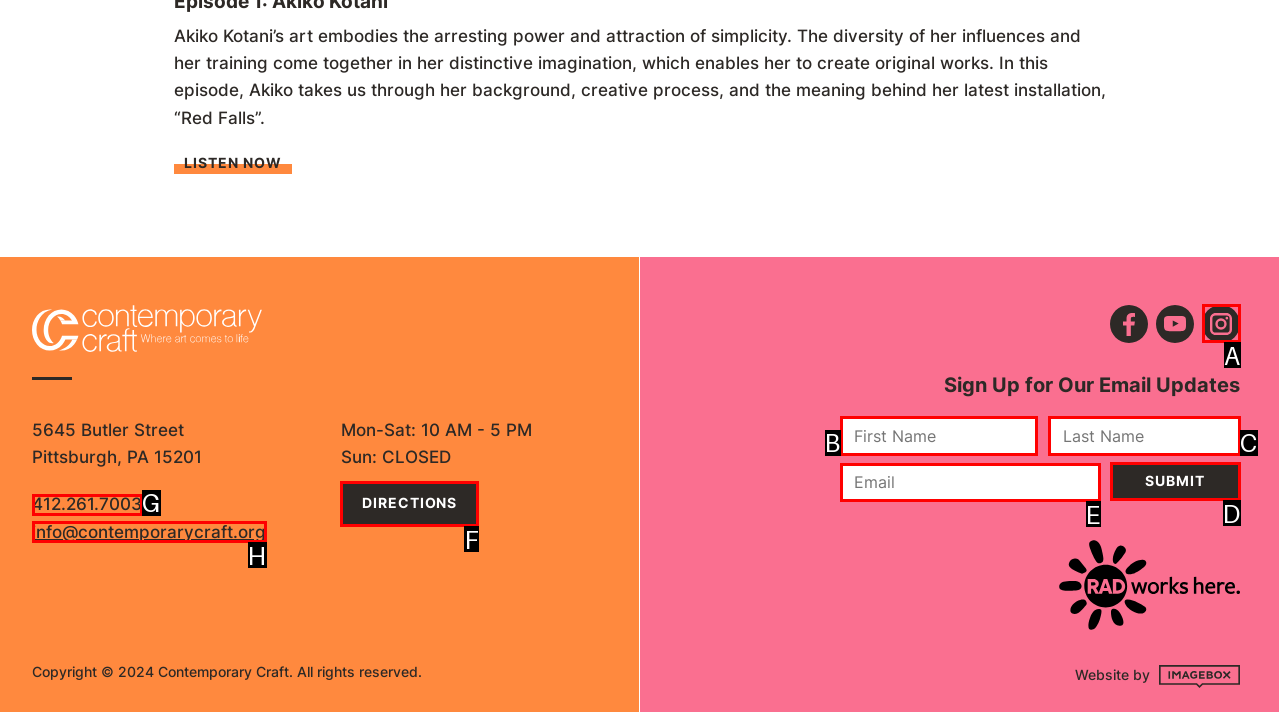For the given instruction: Get directions to the location, determine which boxed UI element should be clicked. Answer with the letter of the corresponding option directly.

F